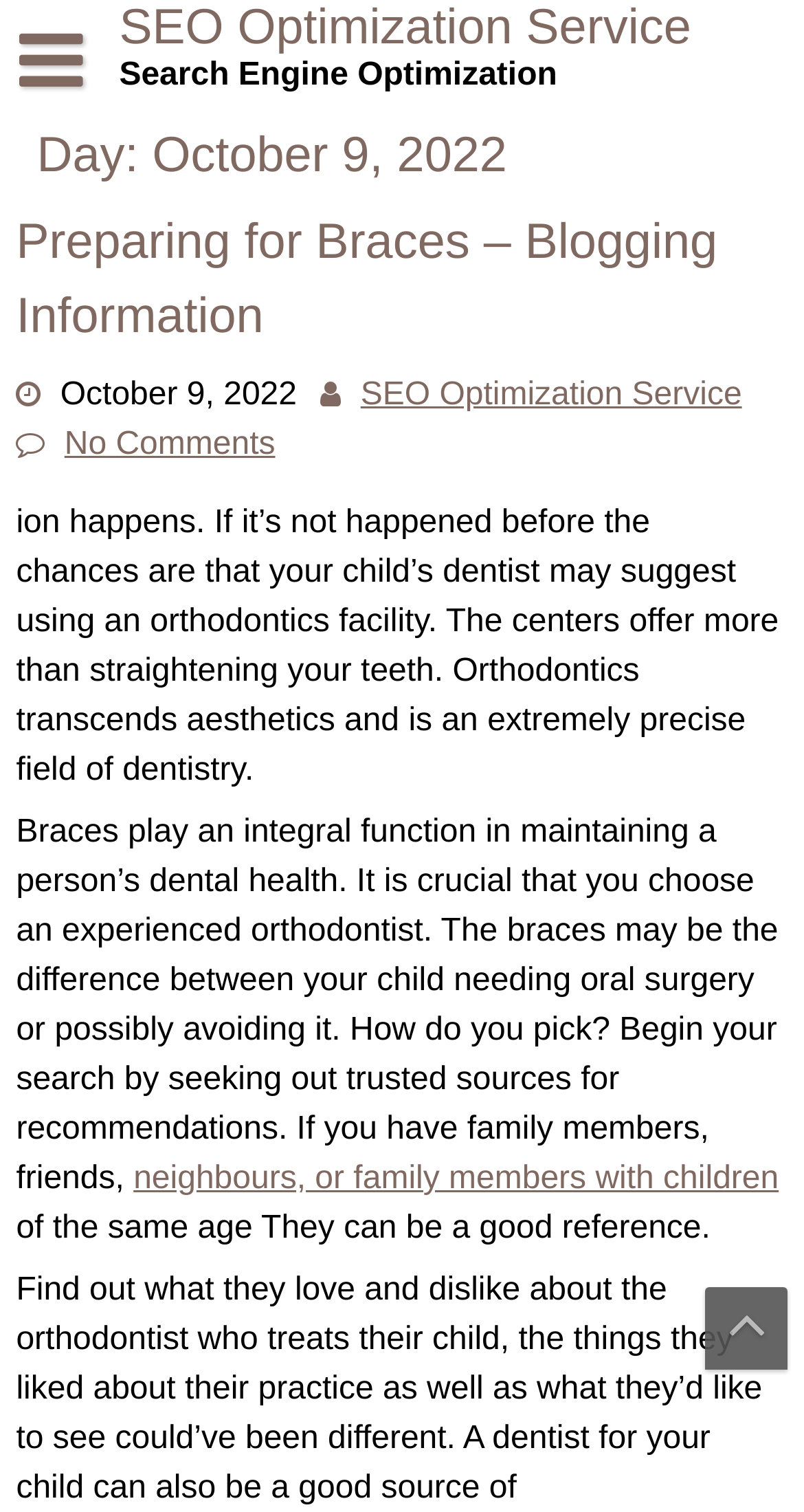What is the main topic of this webpage?
Kindly give a detailed and elaborate answer to the question.

Based on the webpage's structure and content, it appears that the main topic is SEO Optimization Service, which is also the title of the webpage. The content discusses orthodontics and dental health, but the primary focus is on SEO optimization.